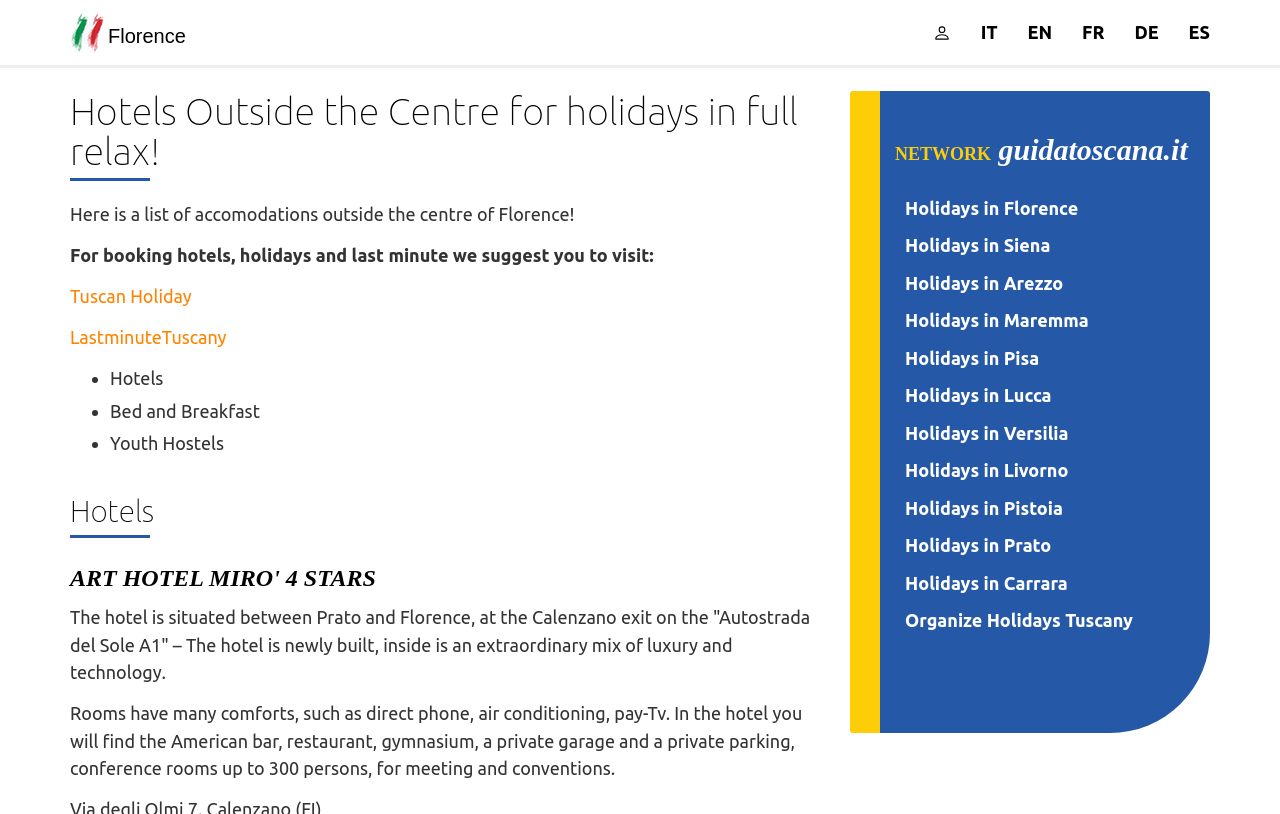Locate the bounding box coordinates of the element I should click to achieve the following instruction: "Learn about ART HOTEL MIRO".

[0.055, 0.693, 0.641, 0.726]